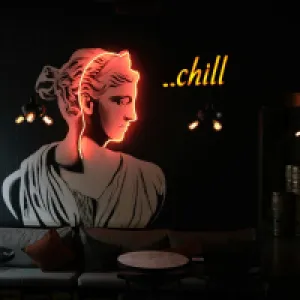What atmosphere does the setting aim to evoke?
Examine the webpage screenshot and provide an in-depth answer to the question.

The caption states that the setting aims to evoke a cool, laid-back atmosphere, making it ideal for social gatherings or personal reflection, which suggests a relaxed and calming environment.